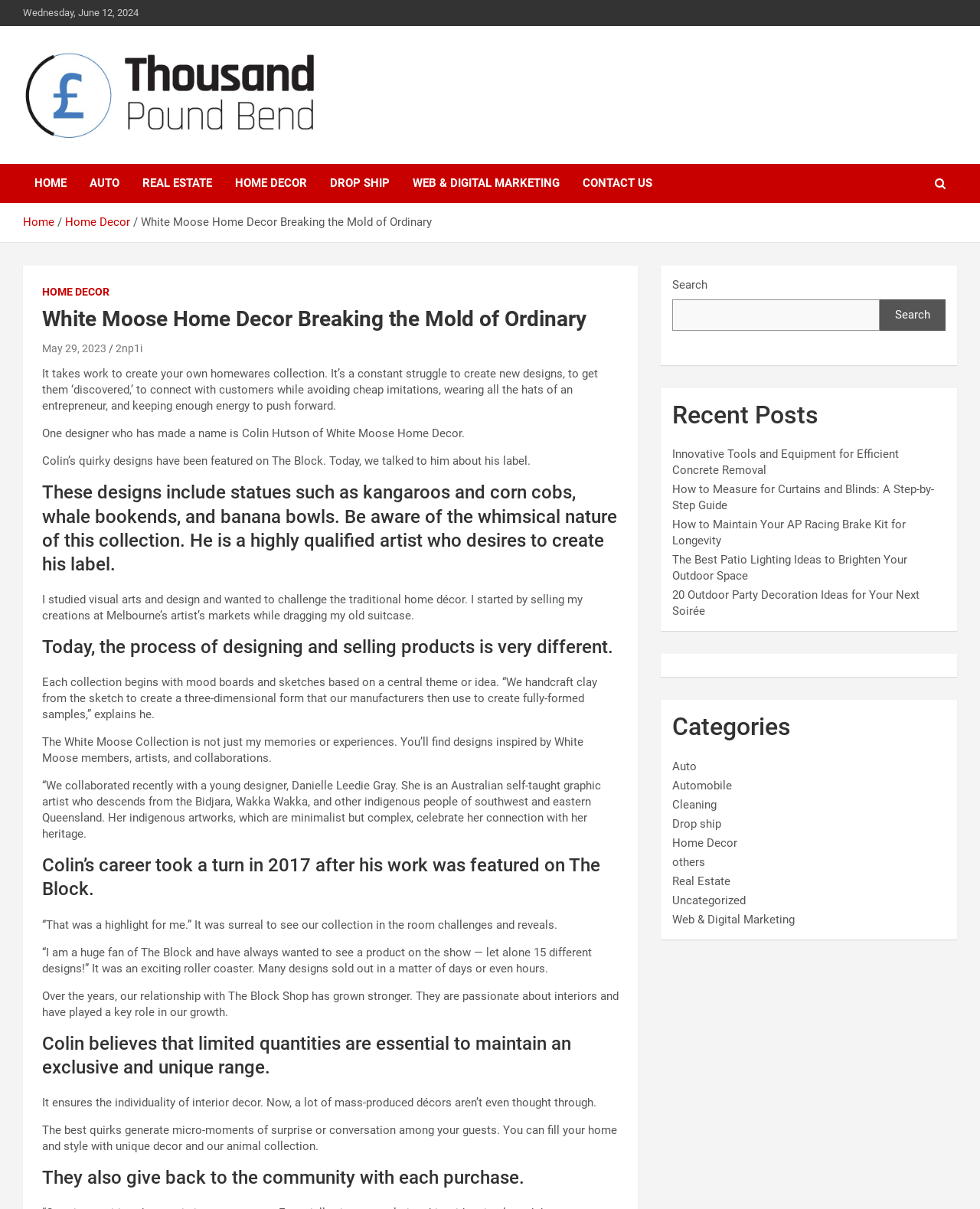What is the name of the designer featured in the article?
Look at the screenshot and provide an in-depth answer.

I found the name of the designer by reading the article, where it mentions 'One designer who has made a name is Colin Hutson of White Moose Home Decor.'.